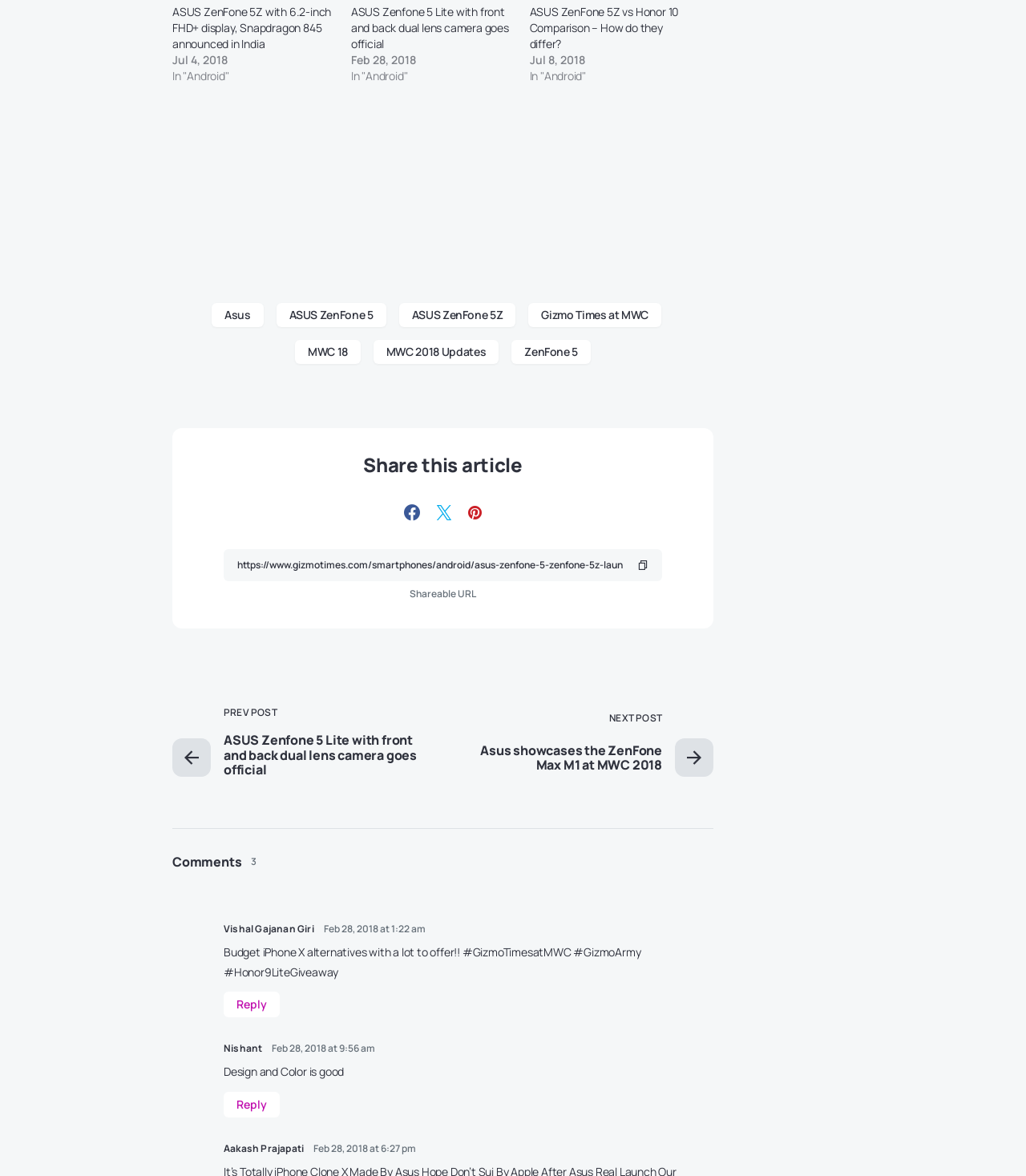How many comments are there on this webpage?
Give a one-word or short-phrase answer derived from the screenshot.

3